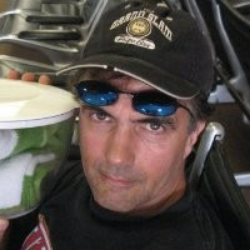Use one word or a short phrase to answer the question provided: 
What is the profession of the person associated with this image?

Composer and sound designer